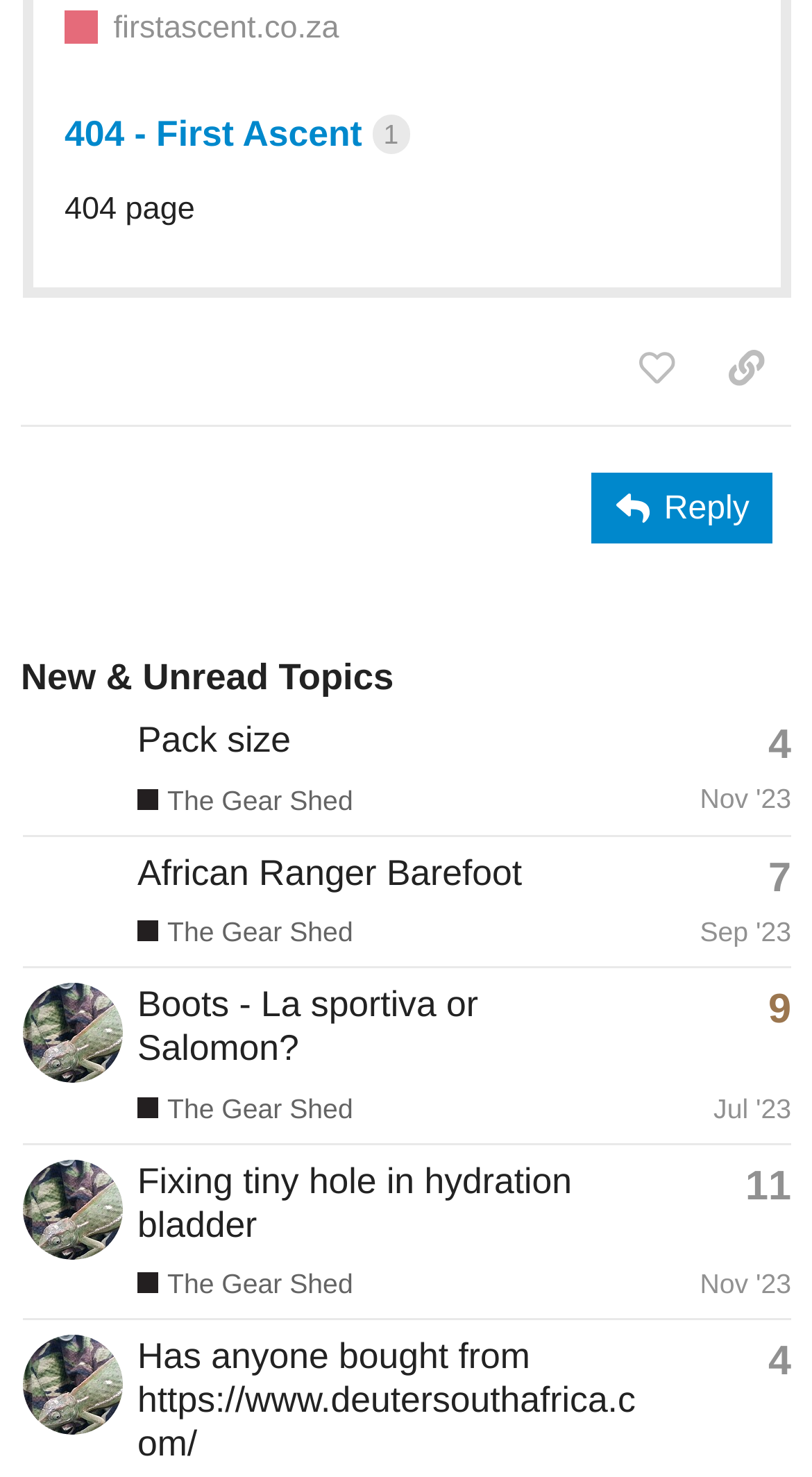Determine the bounding box coordinates of the element's region needed to click to follow the instruction: "Click on the button 'This topic has 4 replies'". Provide these coordinates as four float numbers between 0 and 1, formatted as [left, top, right, bottom].

[0.946, 0.492, 0.974, 0.52]